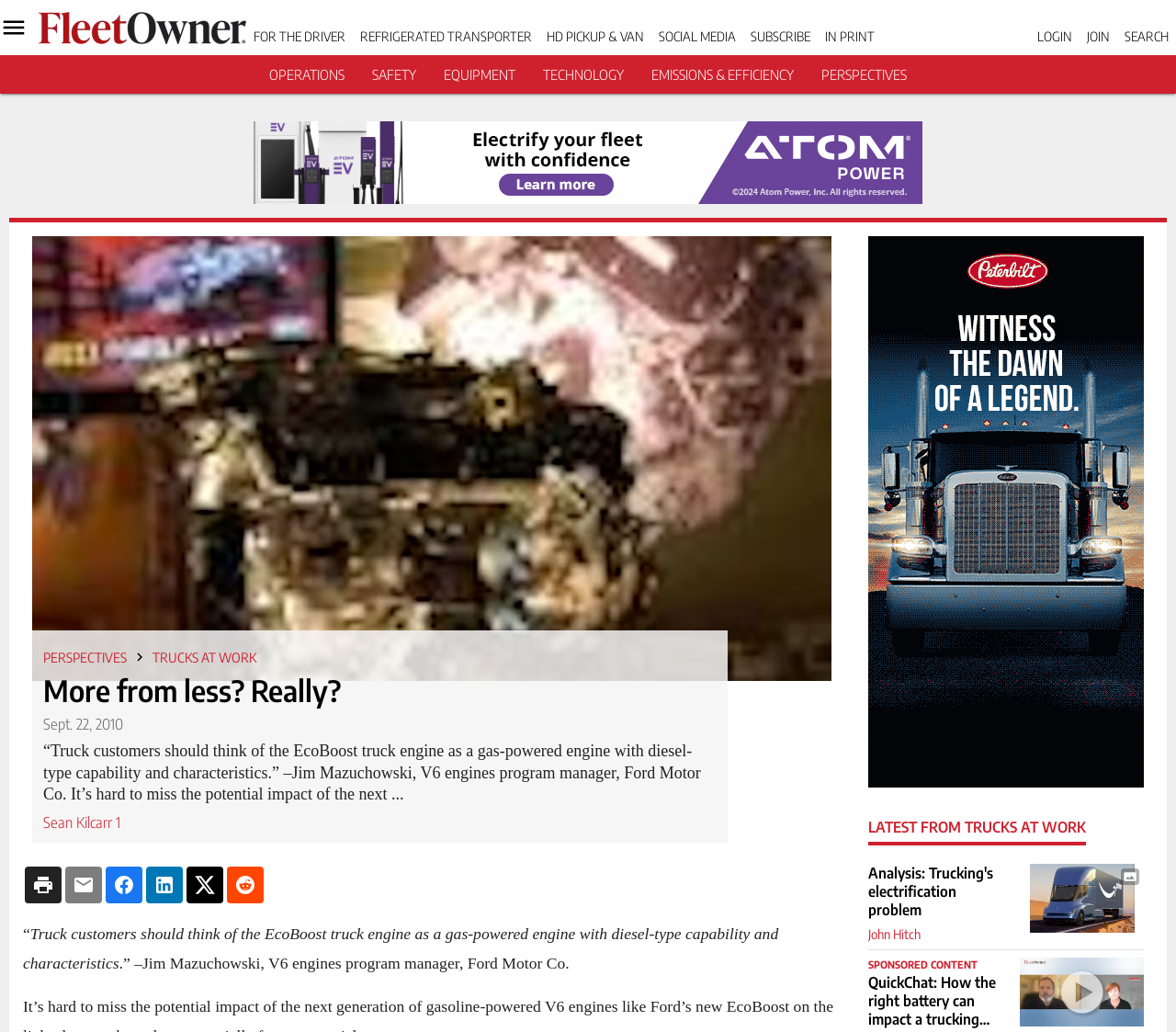Please provide the bounding box coordinates for the UI element as described: "HD Pickup & Van". The coordinates must be four floats between 0 and 1, represented as [left, top, right, bottom].

[0.465, 0.028, 0.548, 0.043]